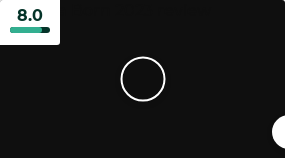What is the background color of the interface?
Craft a detailed and extensive response to the question.

The caption describes the design as having a minimalist aesthetic with a dark background, which enhances the visibility of the central circular graphic.